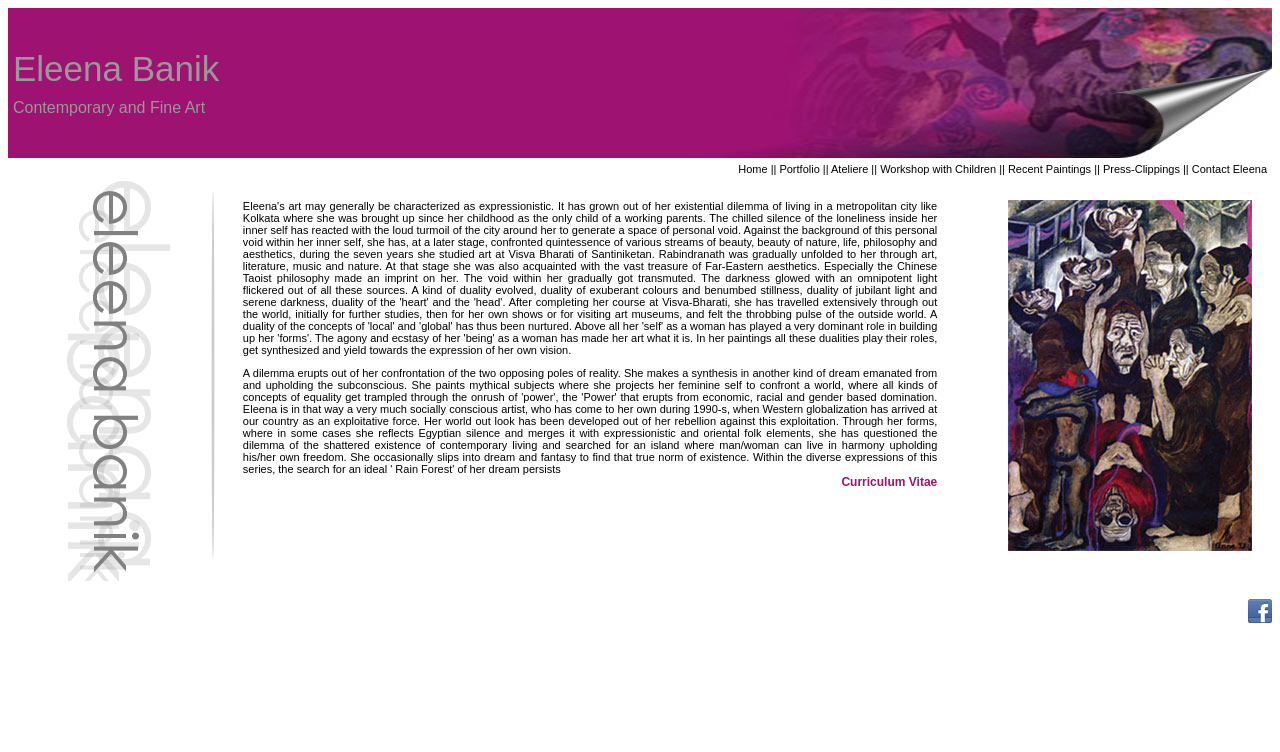Identify the bounding box of the HTML element described here: "Workshop with Children". Provide the coordinates as four float numbers between 0 and 1: [left, top, right, bottom].

[0.688, 0.217, 0.778, 0.233]